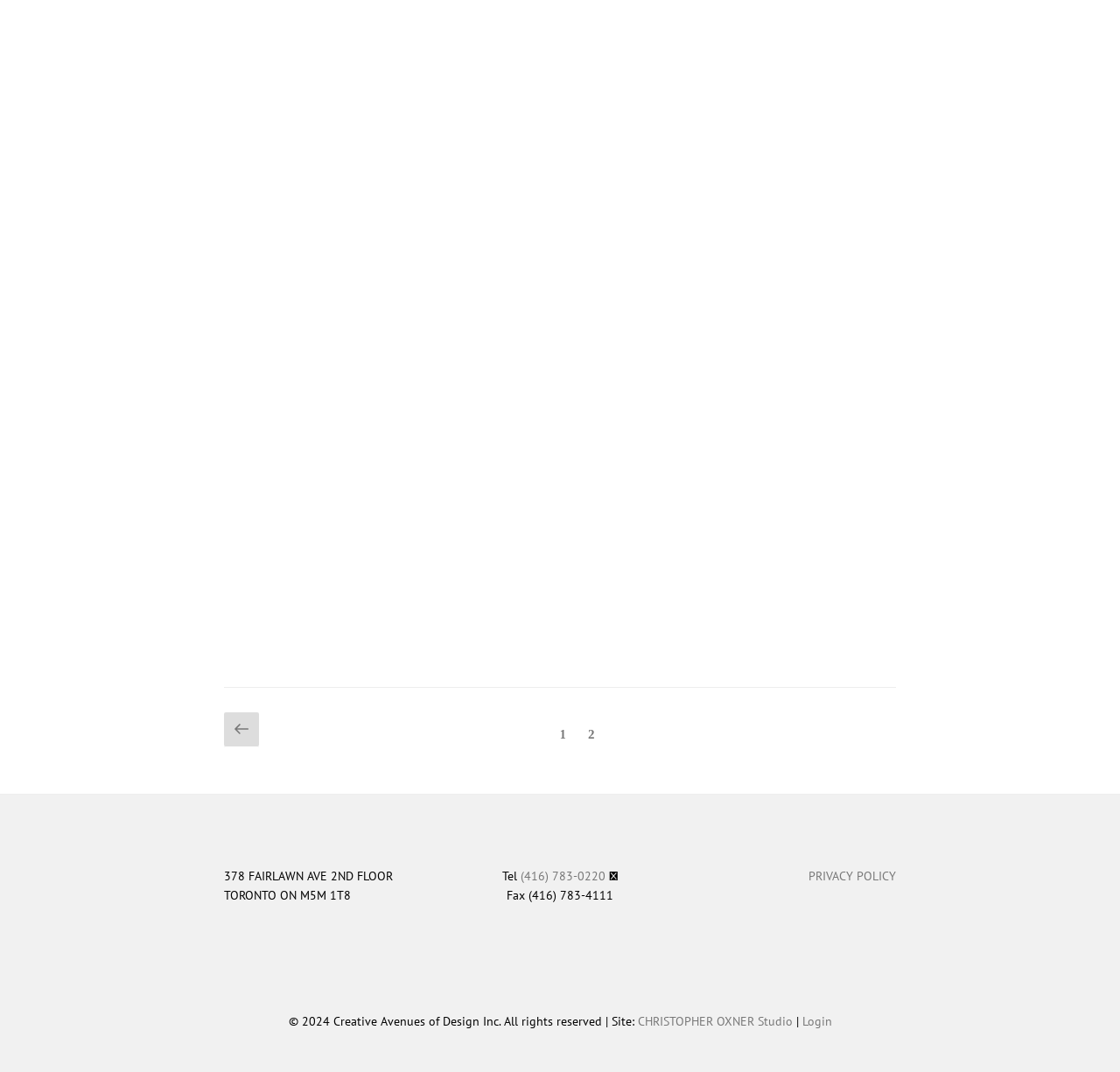How many photos are linked on the page?
Refer to the image and answer the question using a single word or phrase.

4